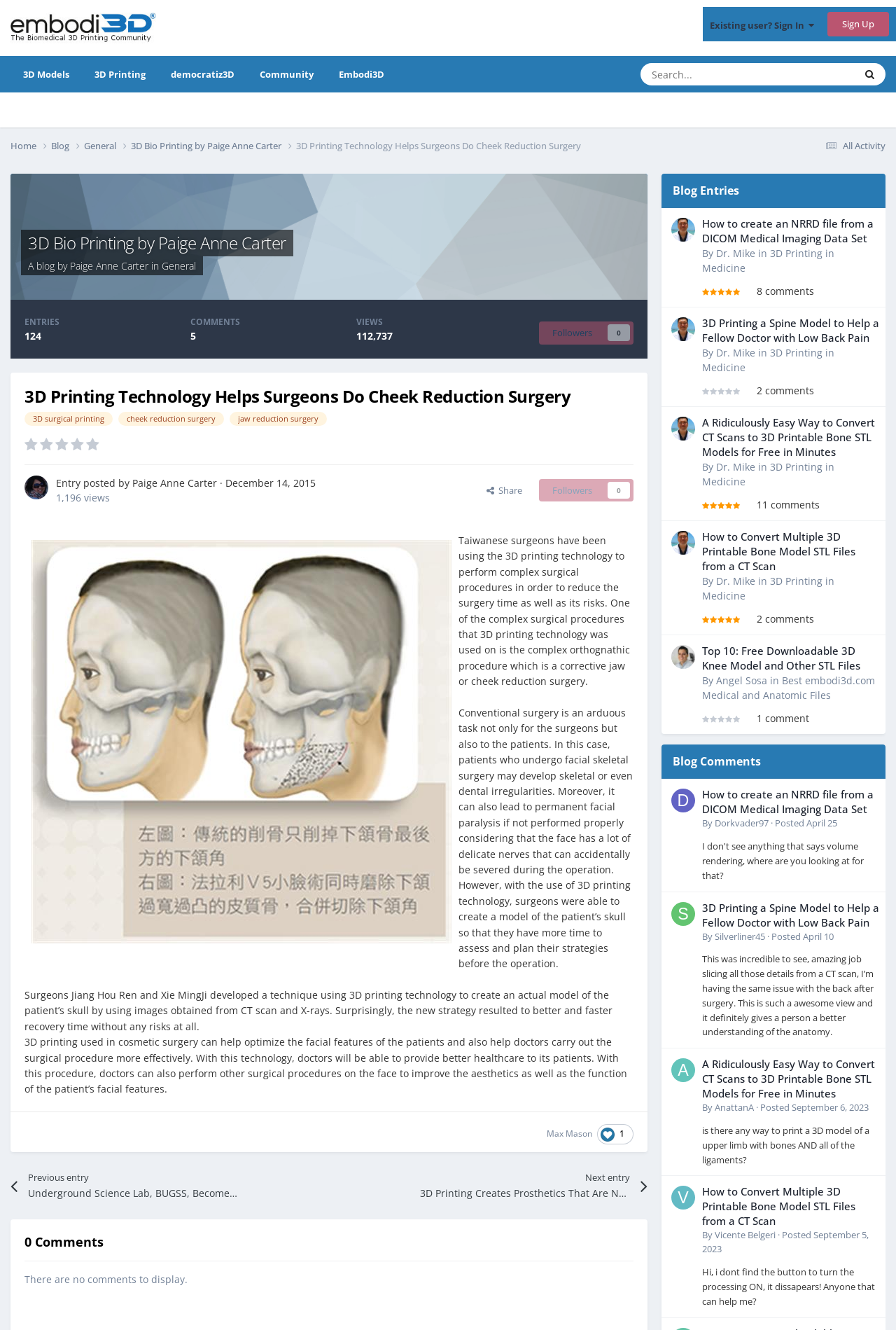Identify the bounding box coordinates for the element you need to click to achieve the following task: "Read the blog post by Paige Anne Carter". Provide the bounding box coordinates as four float numbers between 0 and 1, in the form [left, top, right, bottom].

[0.146, 0.105, 0.33, 0.115]